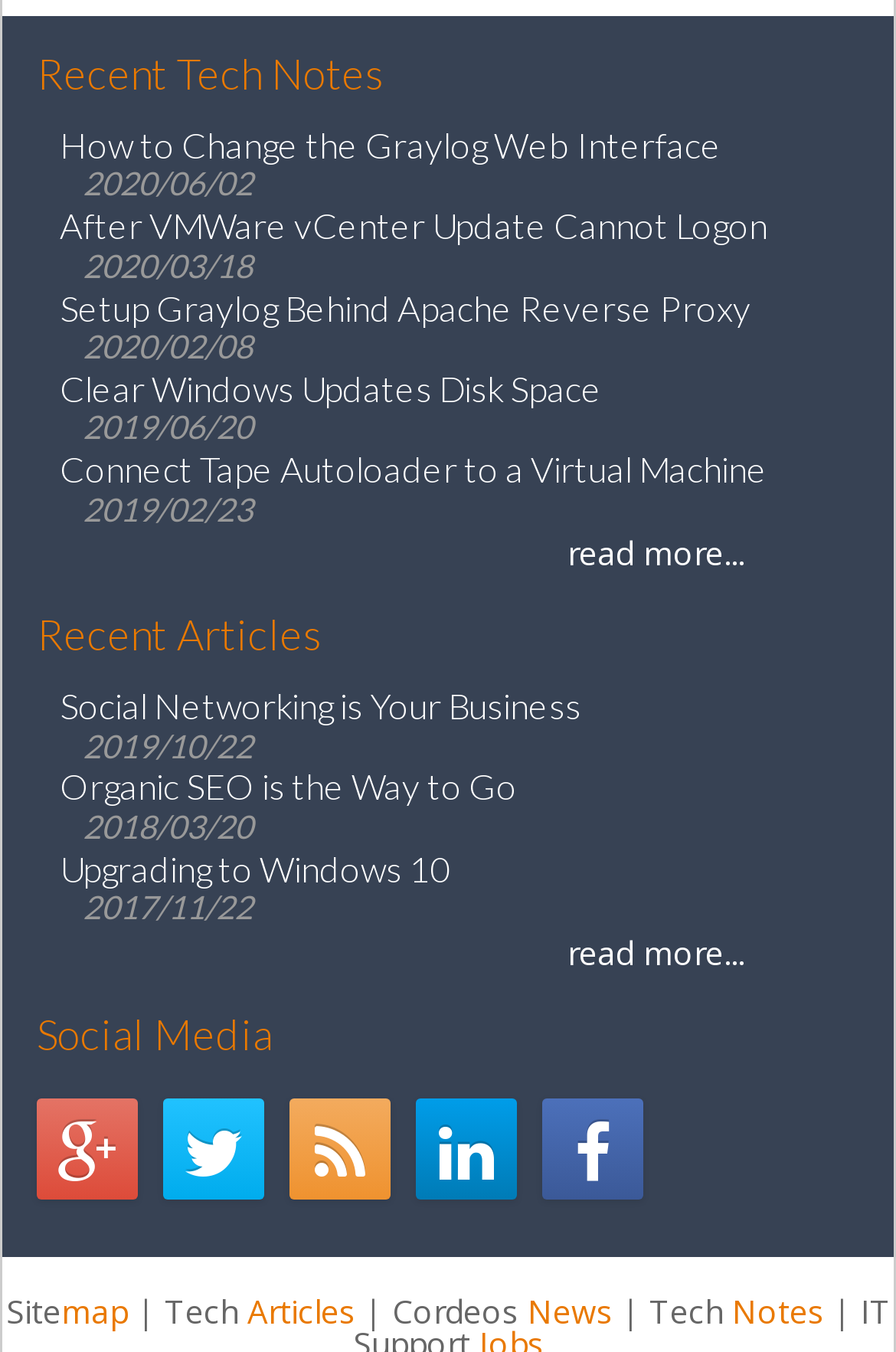How many social media links are available?
Look at the screenshot and respond with a single word or phrase.

5